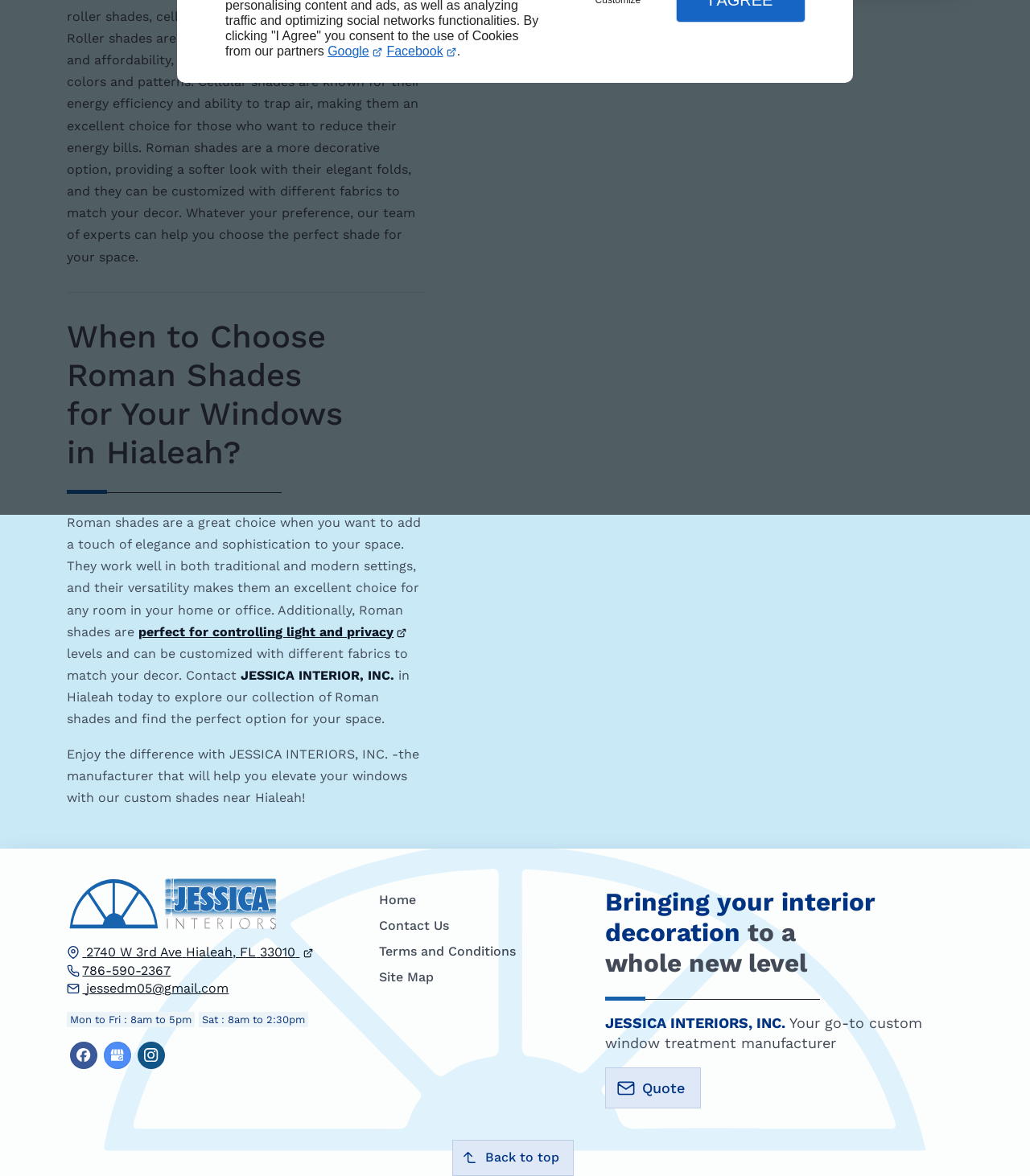Based on the element description: "Back to top", identify the UI element and provide its bounding box coordinates. Use four float numbers between 0 and 1, [left, top, right, bottom].

[0.439, 0.969, 0.557, 1.0]